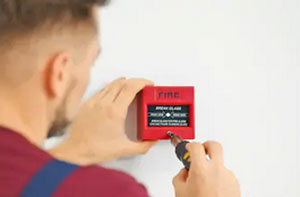Provide your answer in one word or a succinct phrase for the question: 
What is the color of the person's shirt?

Maroon